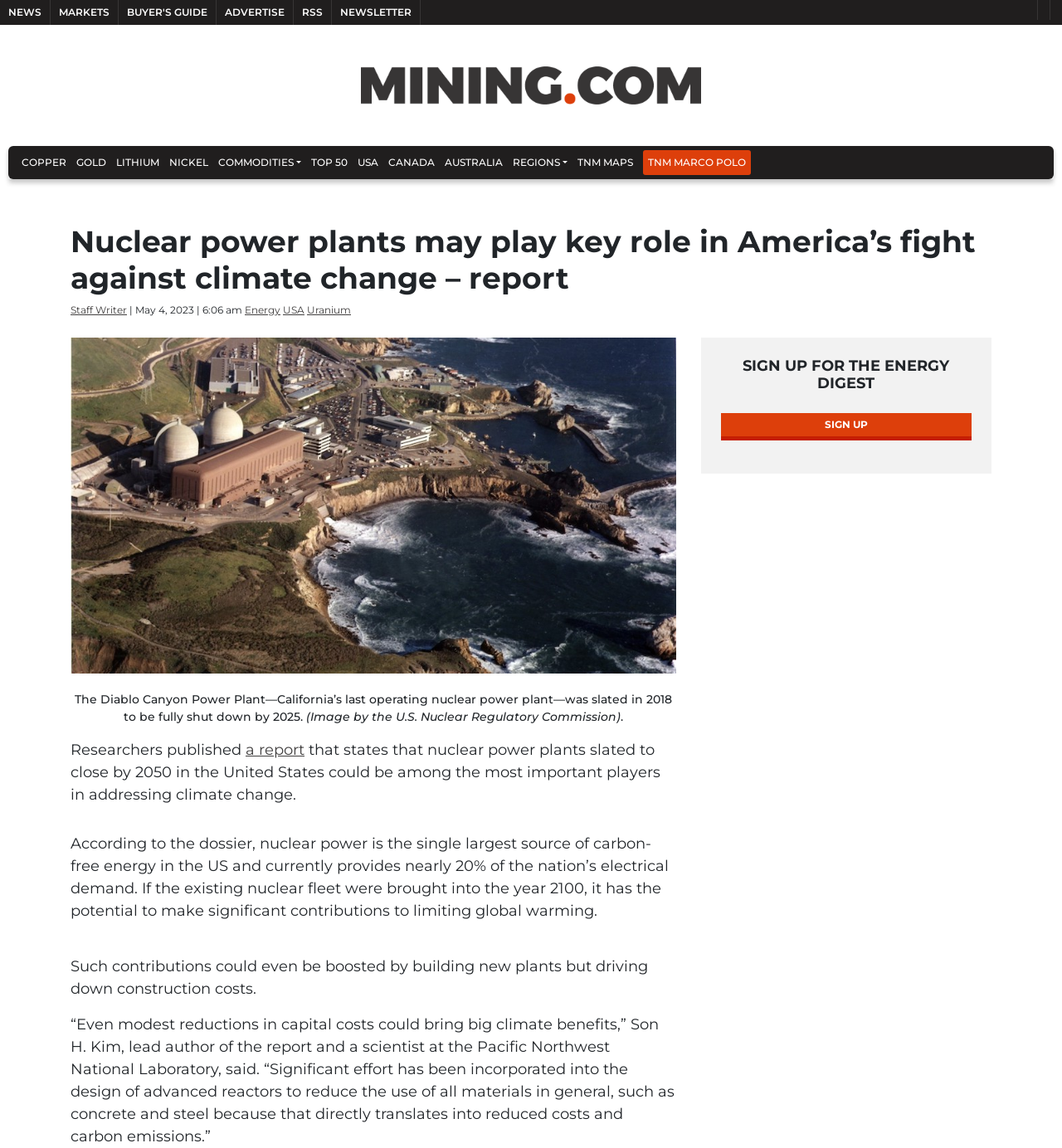What is the topic of the report mentioned in the article?
Provide a detailed and well-explained answer to the question.

The report mentioned in the article is about the potential of nuclear power plants to address climate change. The article states that researchers published a report that suggests nuclear power plants slated to close by 2050 in the US could be among the most important players in addressing climate change.